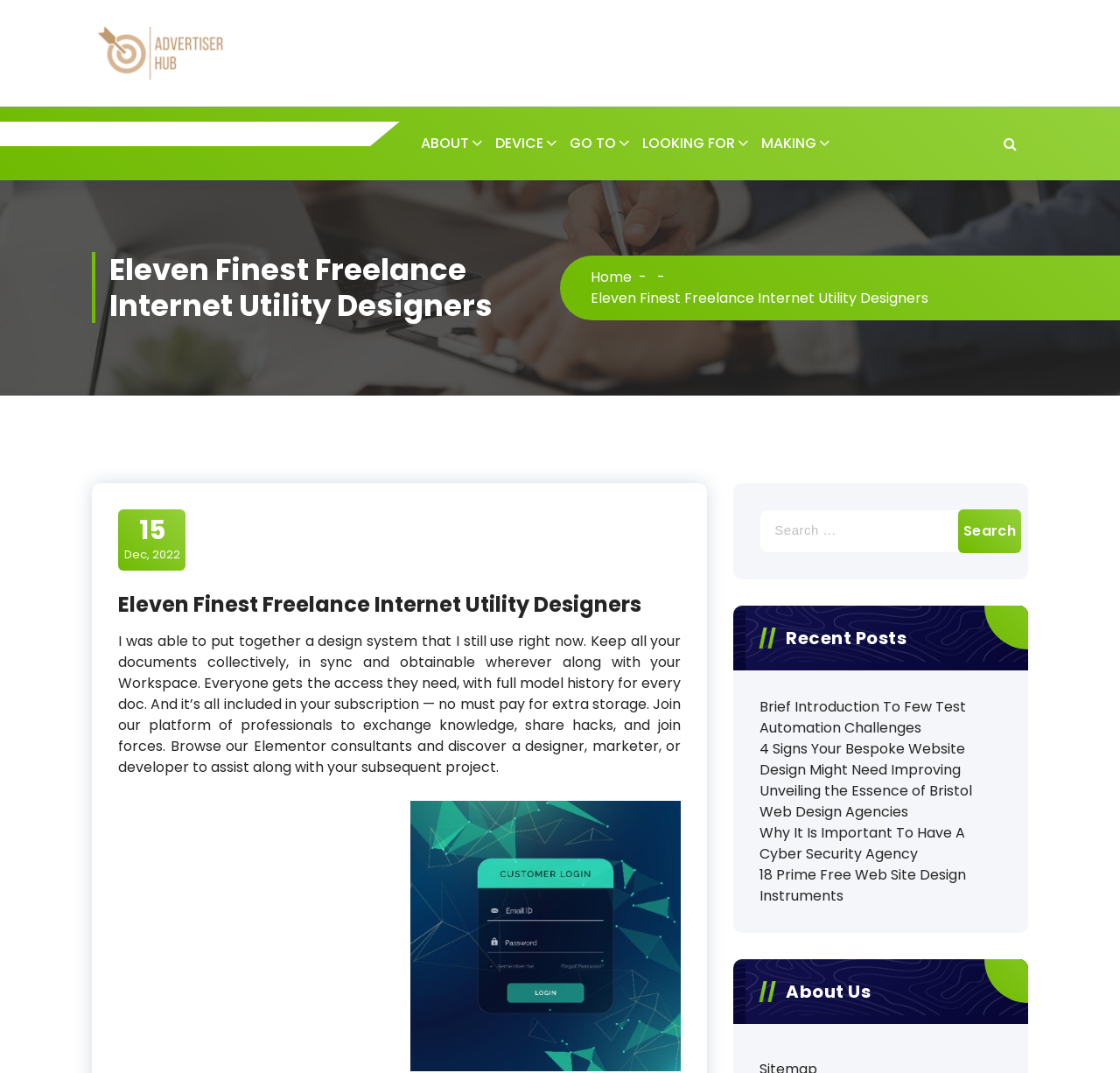Find the bounding box coordinates of the area to click in order to follow the instruction: "View more options".

None